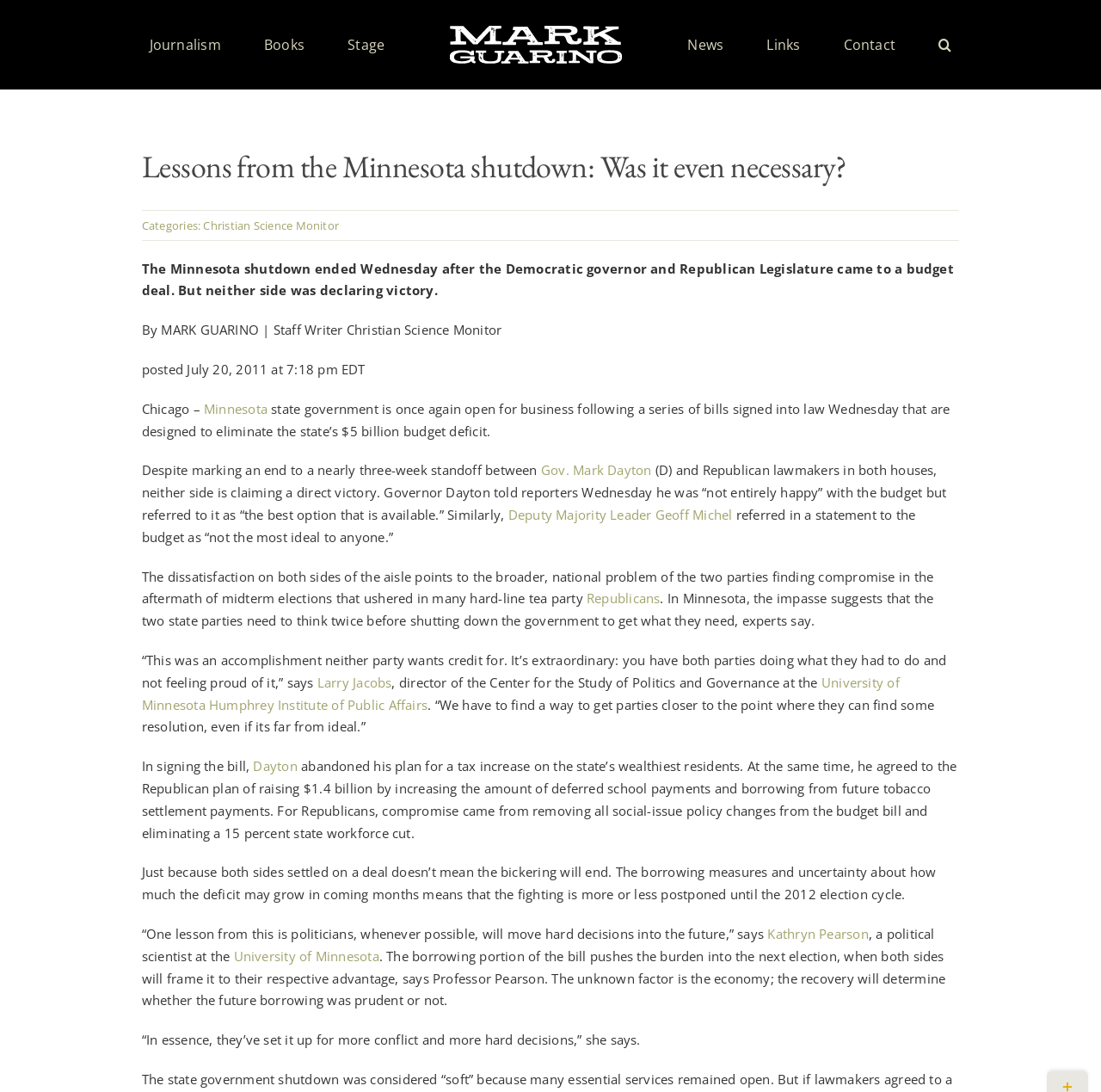Specify the bounding box coordinates of the element's region that should be clicked to achieve the following instruction: "Go to 'Journalism' page". The bounding box coordinates consist of four float numbers between 0 and 1, in the format [left, top, right, bottom].

[0.136, 0.024, 0.201, 0.058]